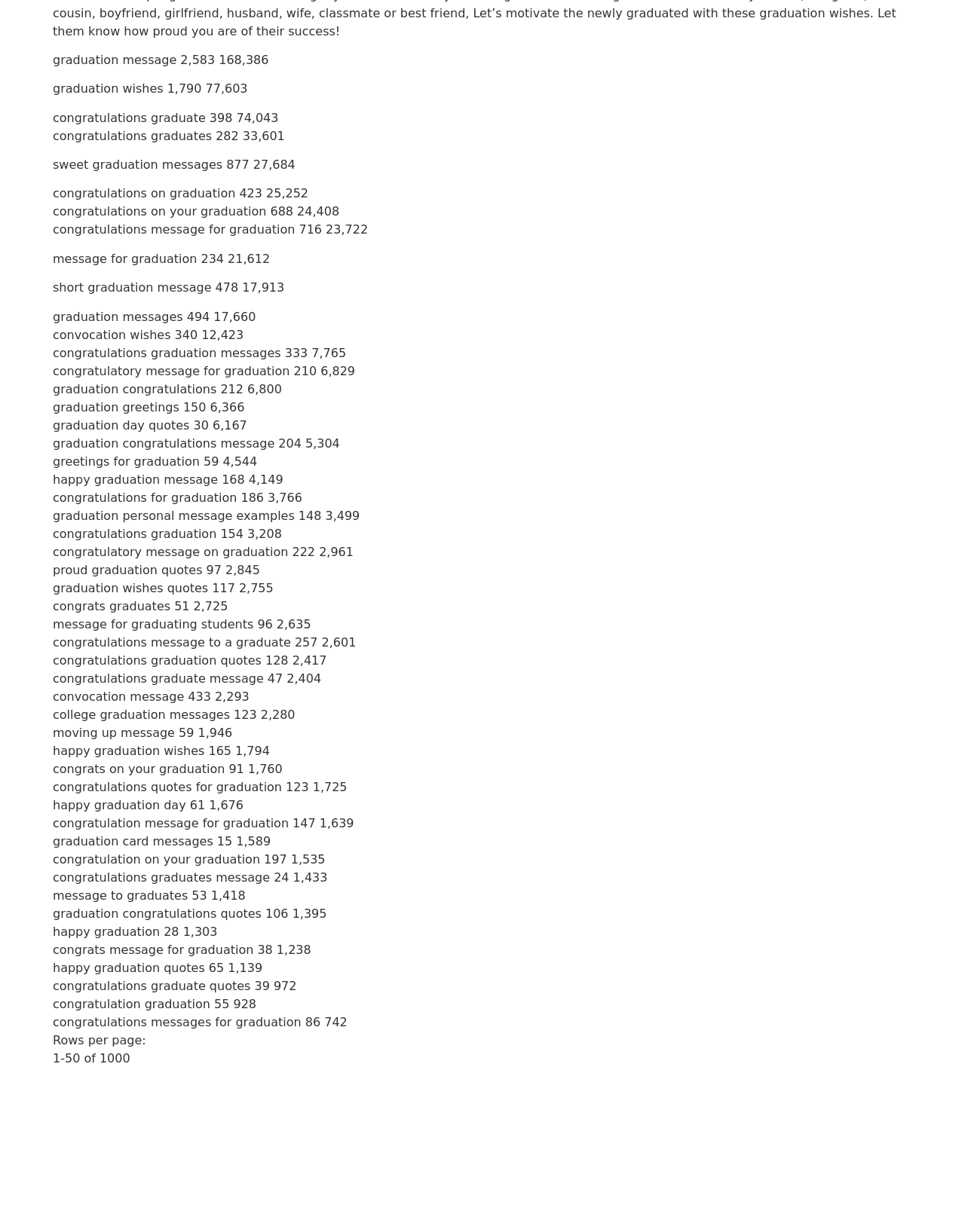Answer the question in a single word or phrase:
Are the graduation messages on this page categorized?

No